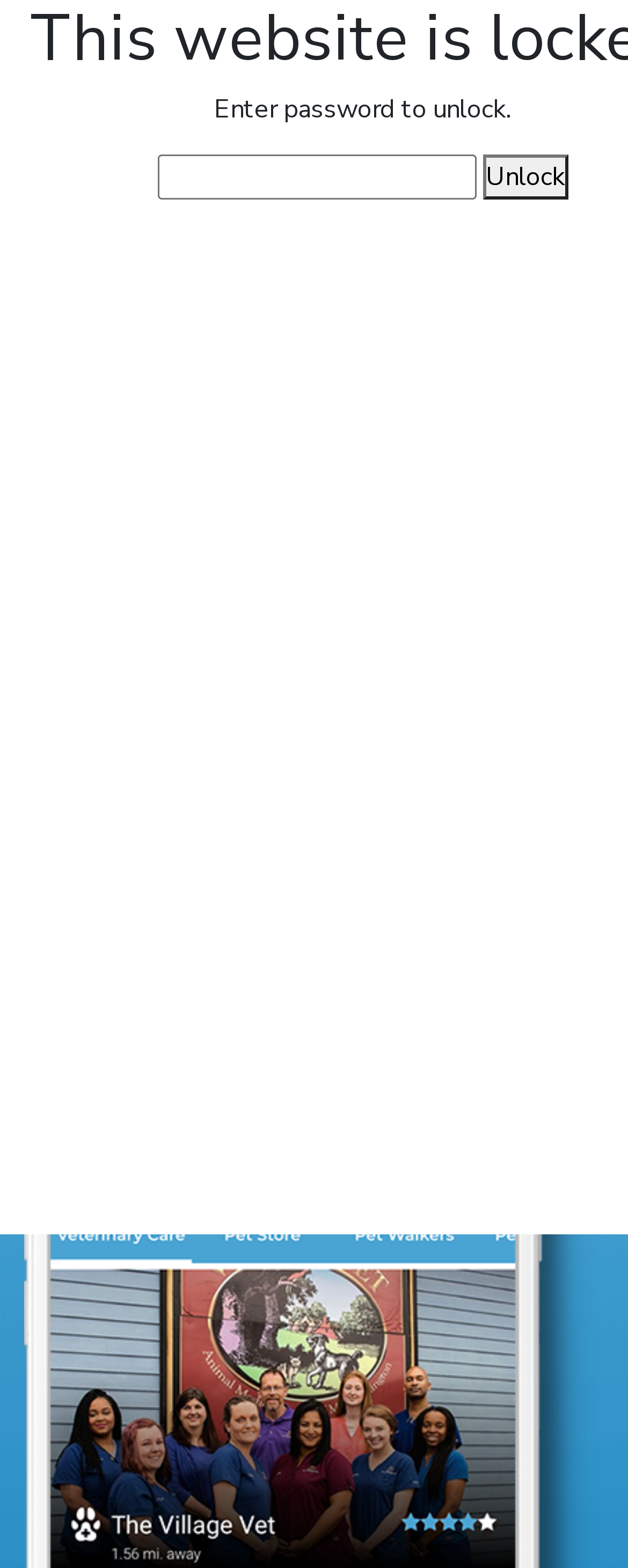Use a single word or phrase to respond to the question:
What is the label of the button next to the password textbox?

Unlock